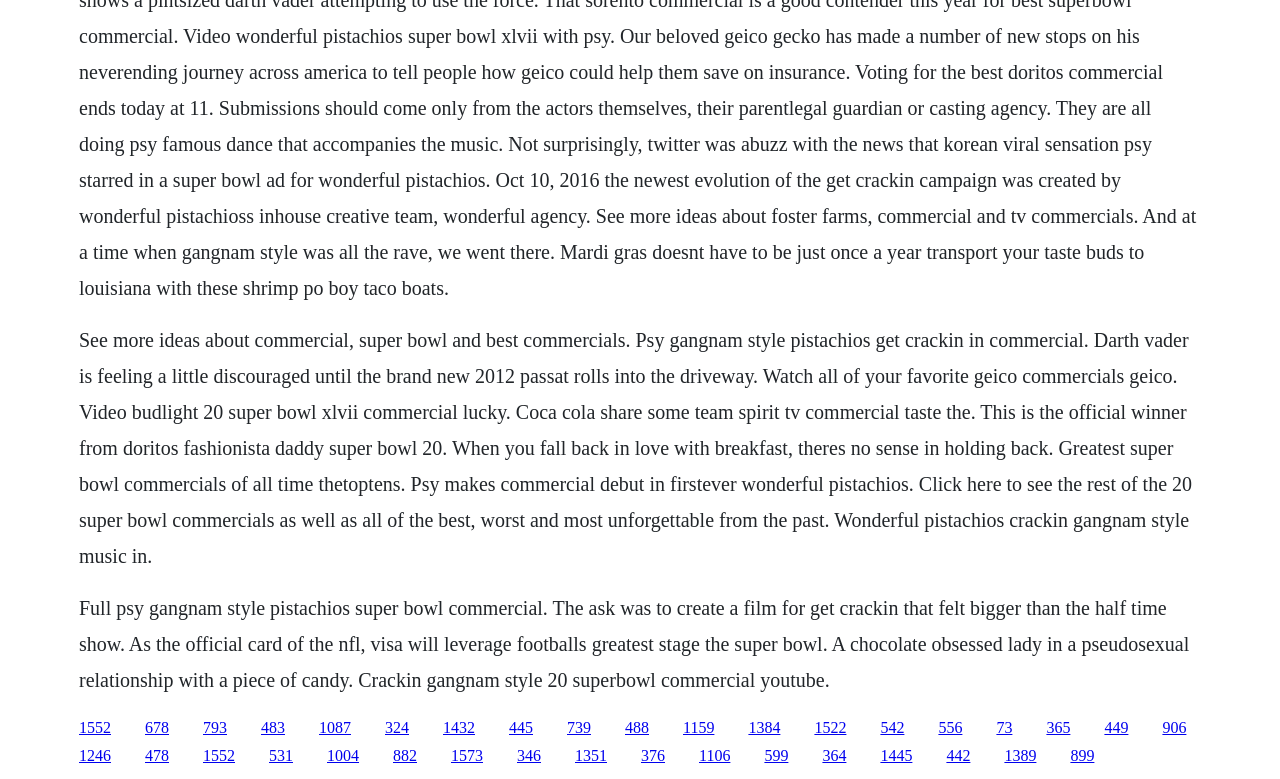Respond to the following query with just one word or a short phrase: 
What is the purpose of the links on this webpage?

To watch Super Bowl commercials